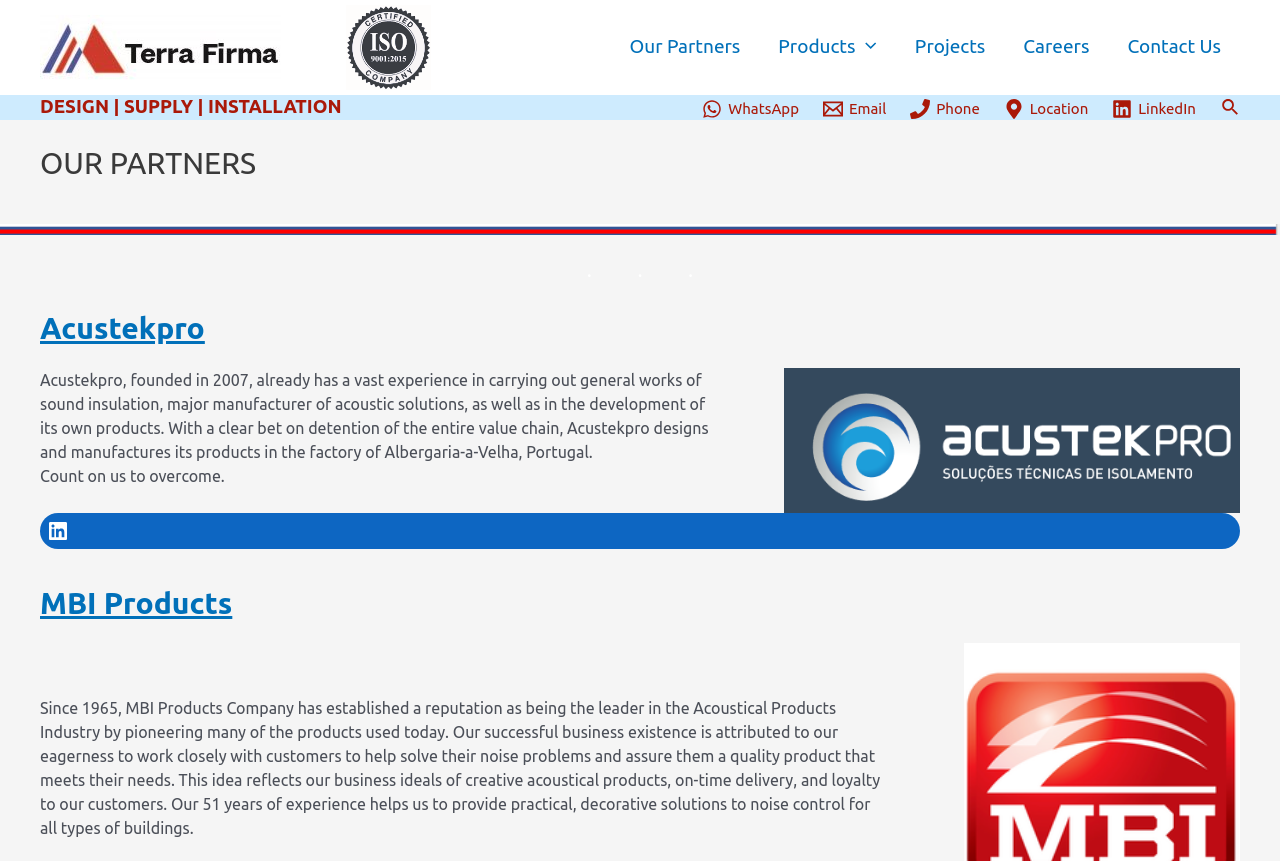Pinpoint the bounding box coordinates of the element that must be clicked to accomplish the following instruction: "Navigate to the Products page". The coordinates should be in the format of four float numbers between 0 and 1, i.e., [left, top, right, bottom].

[0.593, 0.046, 0.7, 0.059]